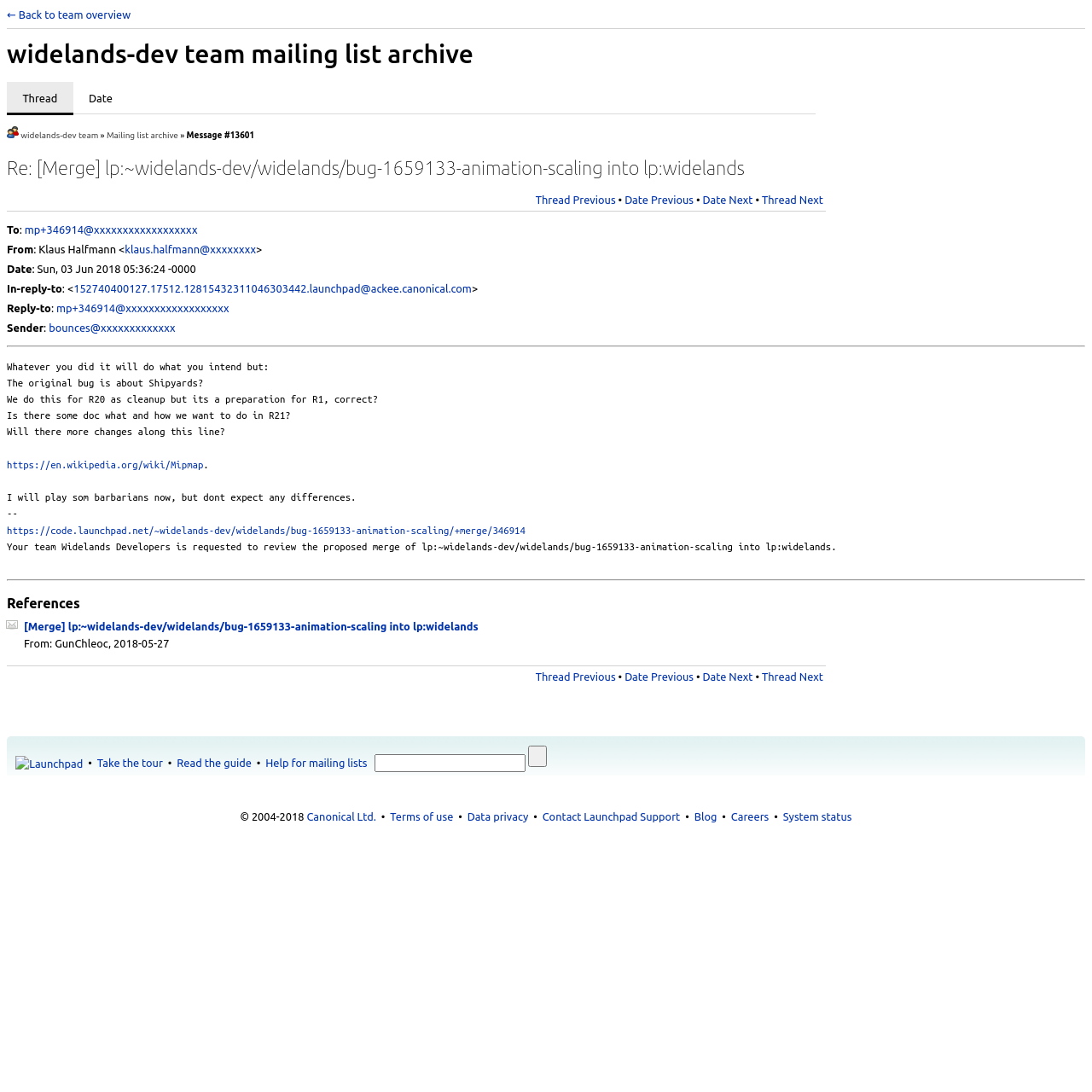Please provide a one-word or short phrase answer to the question:
How many links are there in the 'References' section?

1